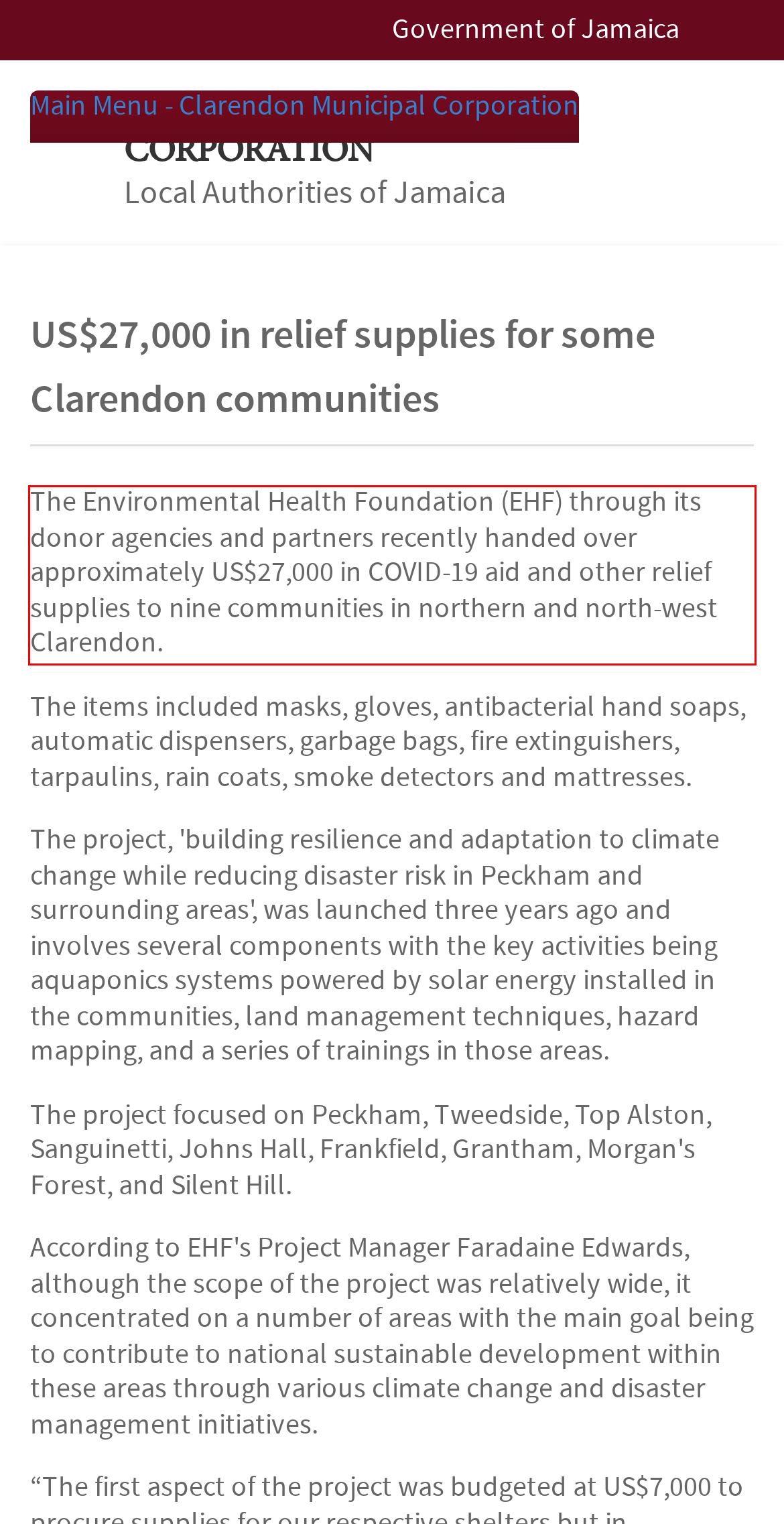You have a screenshot of a webpage with a red bounding box. Identify and extract the text content located inside the red bounding box.

The Environmental Health Foundation (EHF) through its donor agencies and partners recently handed over approximately US$27,000 in COVID-19 aid and other relief supplies to nine communities in northern and north-west Clarendon.